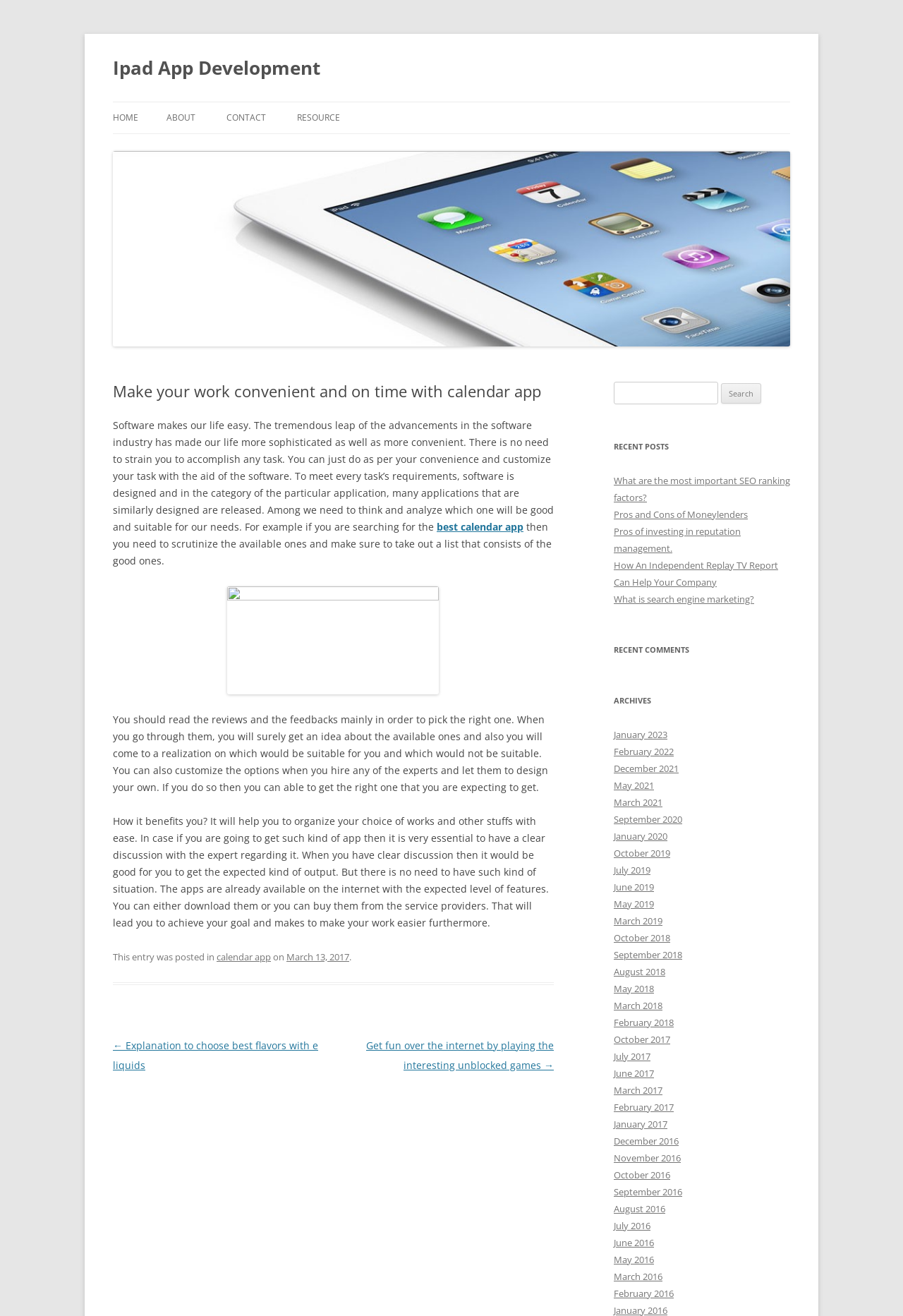How many archives are listed on the webpage?
Based on the image, answer the question with as much detail as possible.

The webpage lists 24 archives under the 'ARCHIVES' section, with links to monthly archives from January 2016 to January 2023.